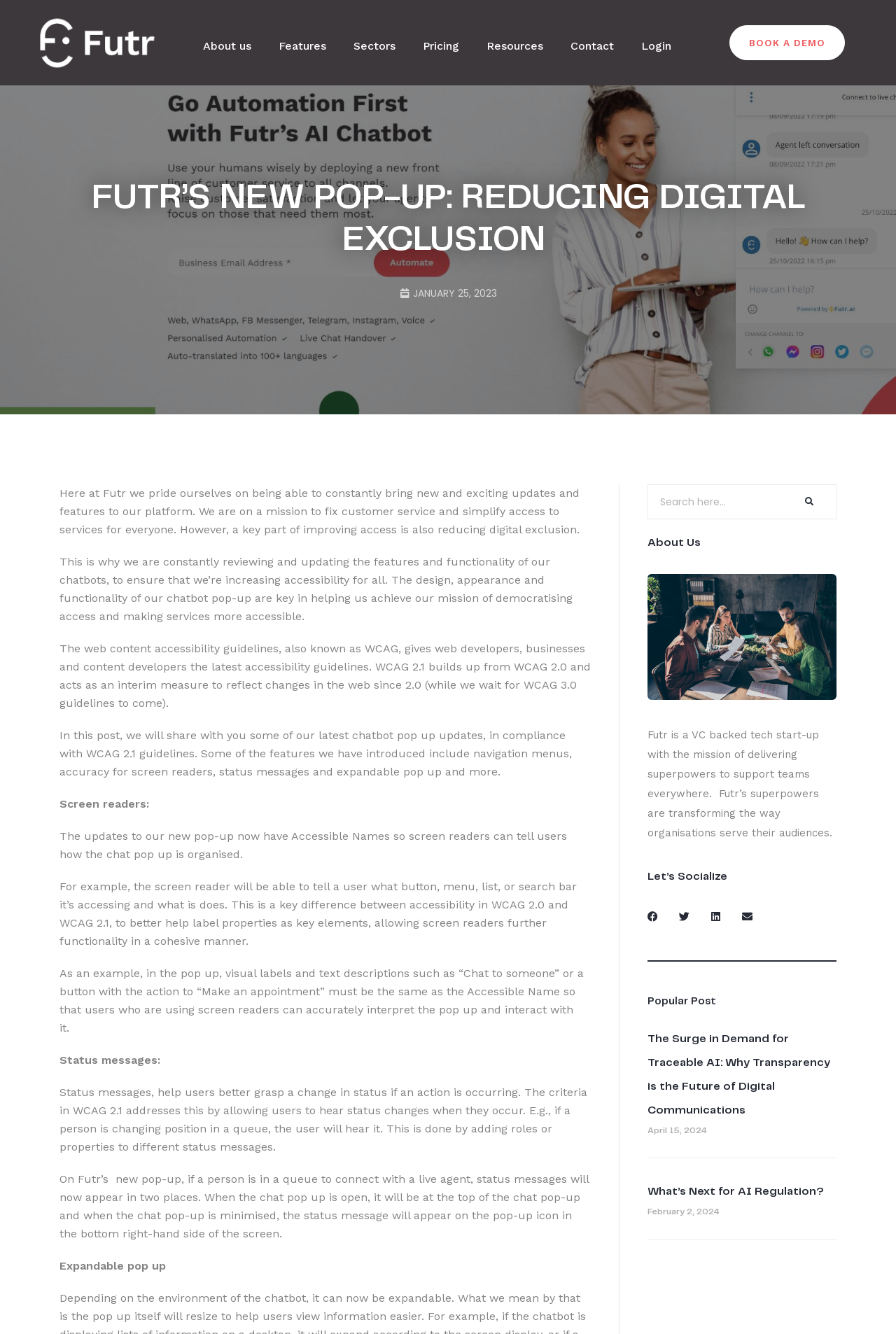Determine the bounding box for the described UI element: "About us".

[0.217, 0.03, 0.29, 0.04]